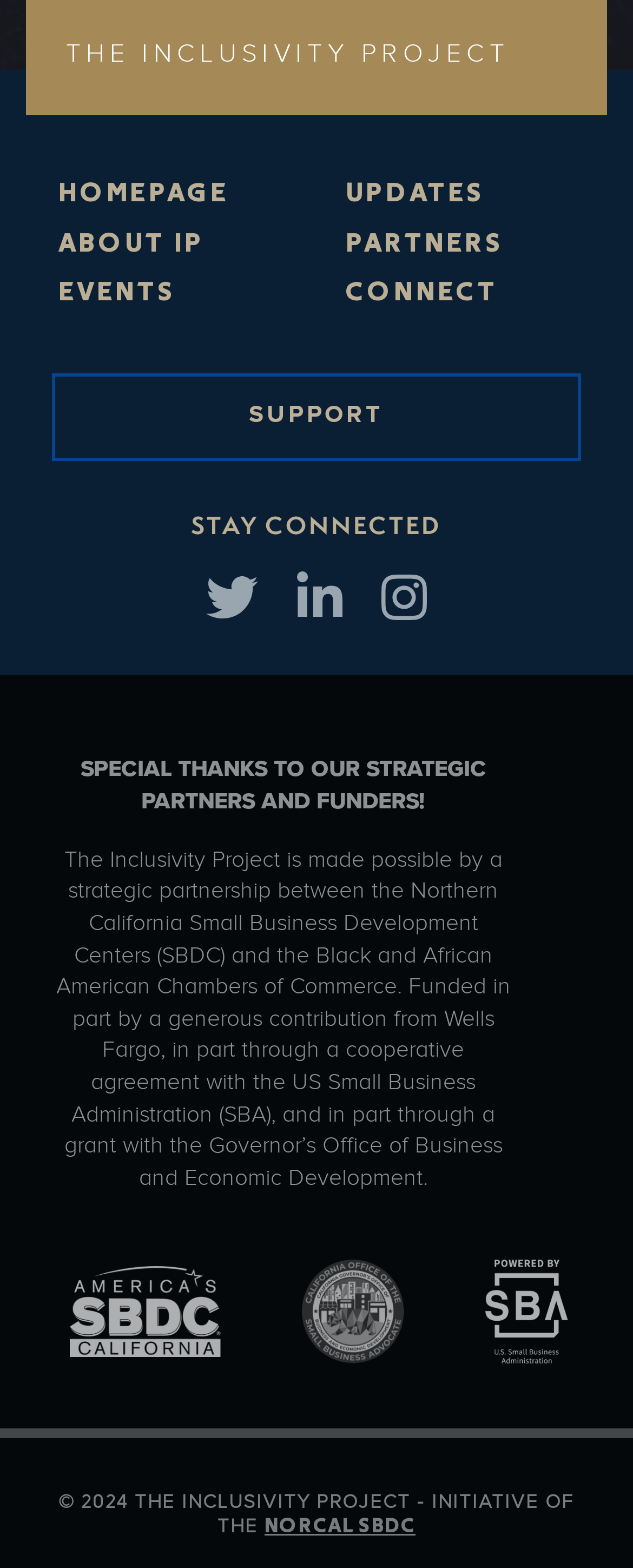Who funded the project?
Please respond to the question with a detailed and informative answer.

The static text element mentions that the project is 'Funded in part by a generous contribution from Wells Fargo, in part through a cooperative agreement with the US Small Business Administration (SBA)'.